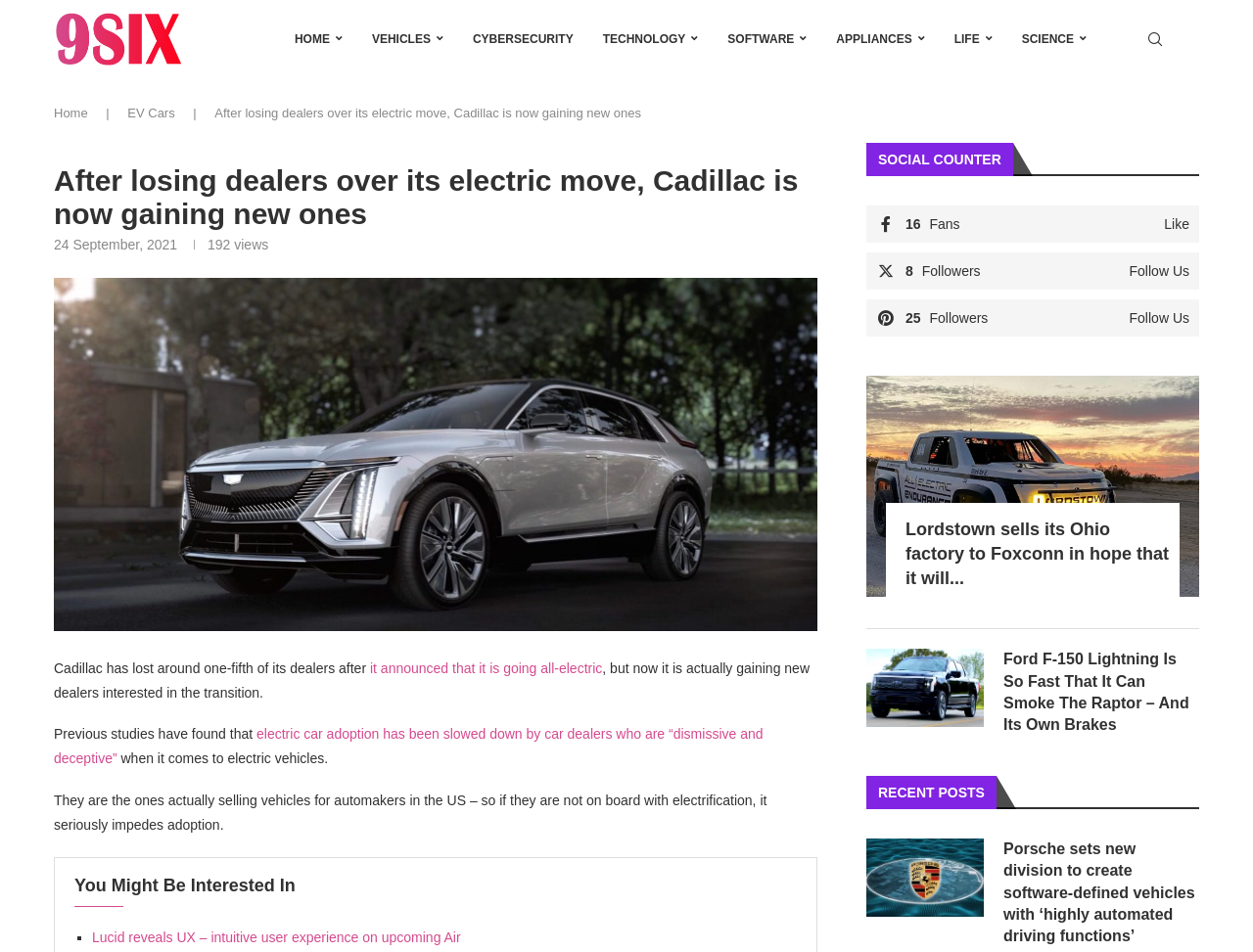Provide your answer in a single word or phrase: 
What is the topic of the 'RECENT POSTS' section?

Electric vehicles